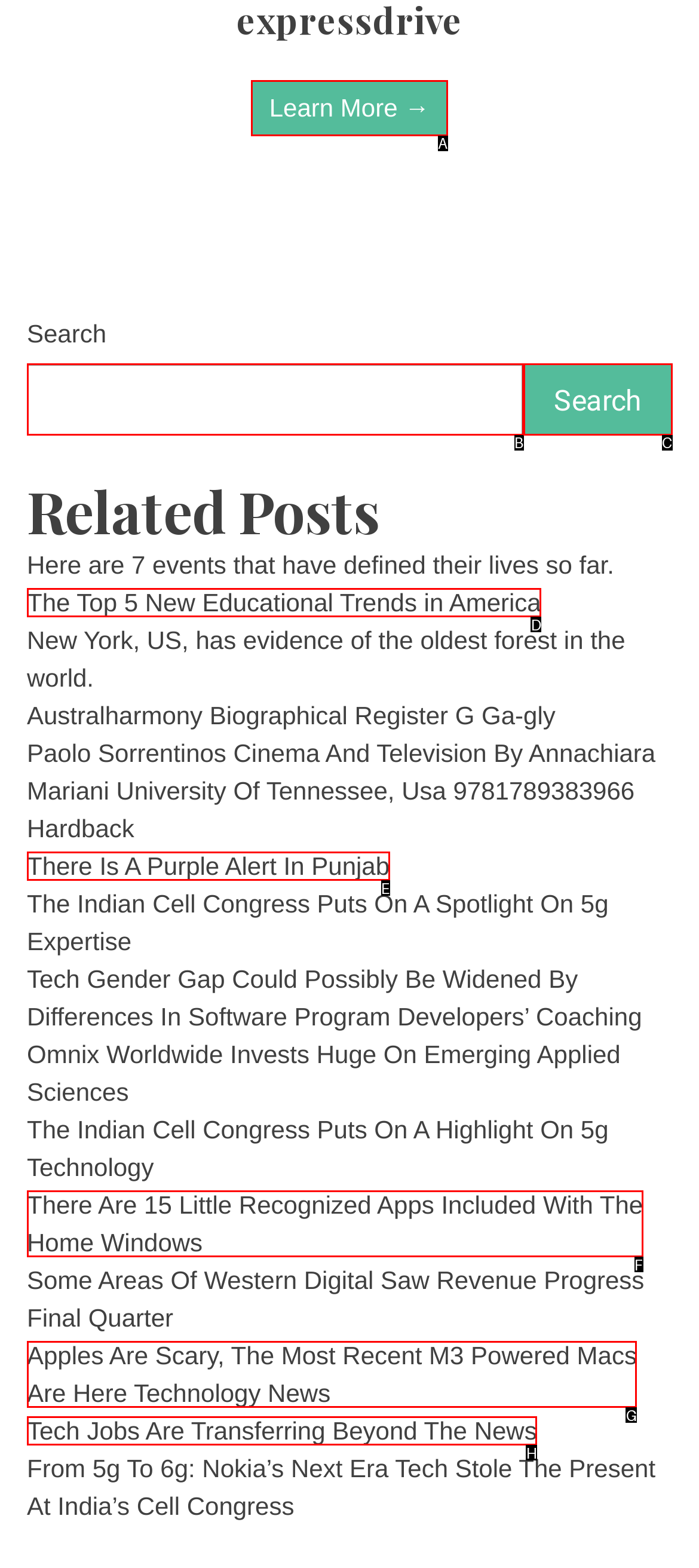Given the description: Learn More →, identify the corresponding option. Answer with the letter of the appropriate option directly.

A